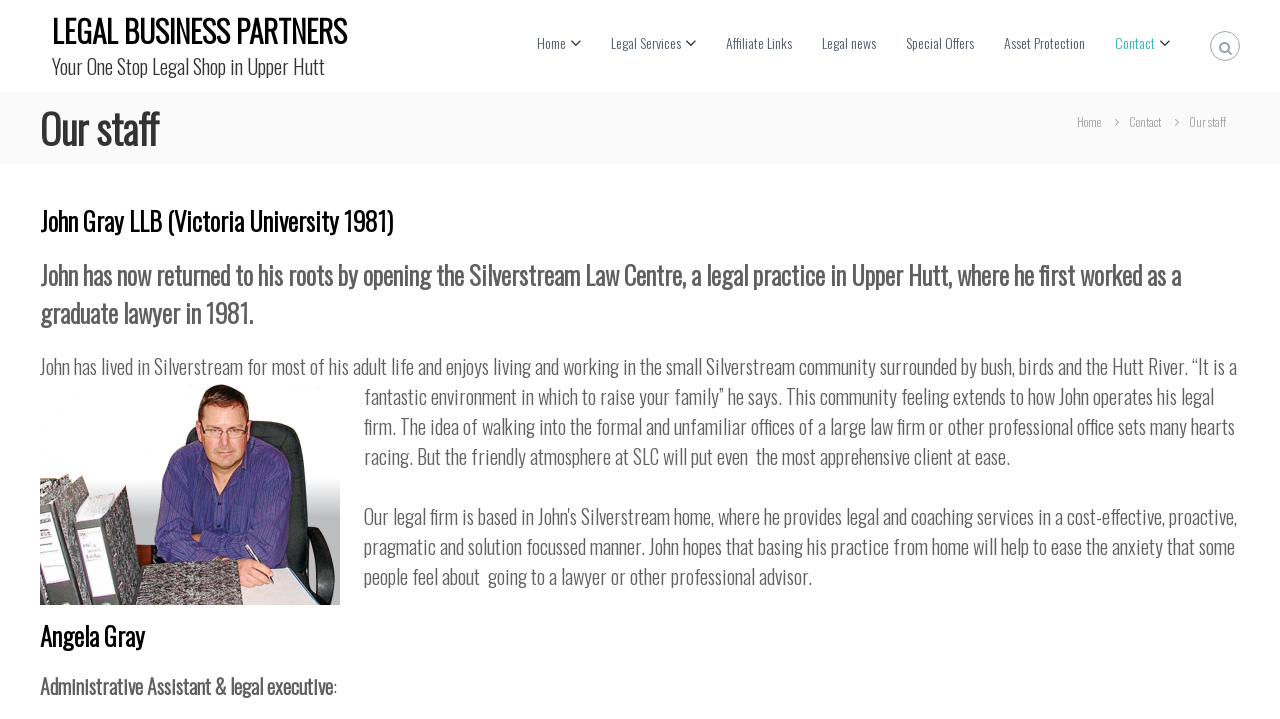Please specify the bounding box coordinates of the clickable region to carry out the following instruction: "Click on LEGAL BUSINESS PARTNERS". The coordinates should be four float numbers between 0 and 1, in the format [left, top, right, bottom].

[0.041, 0.011, 0.271, 0.074]